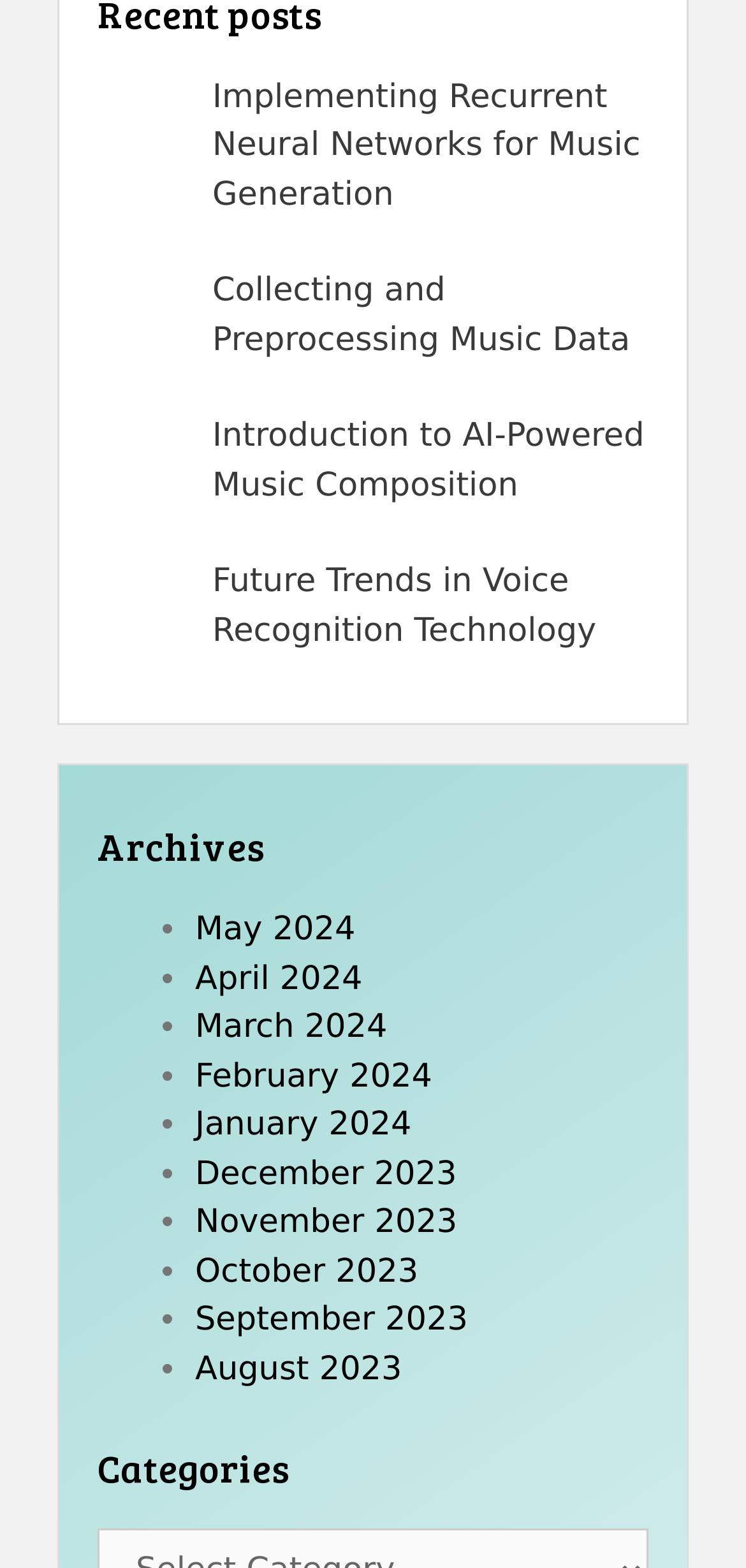Find the bounding box coordinates of the element to click in order to complete the given instruction: "browse archives."

[0.131, 0.525, 0.869, 0.554]